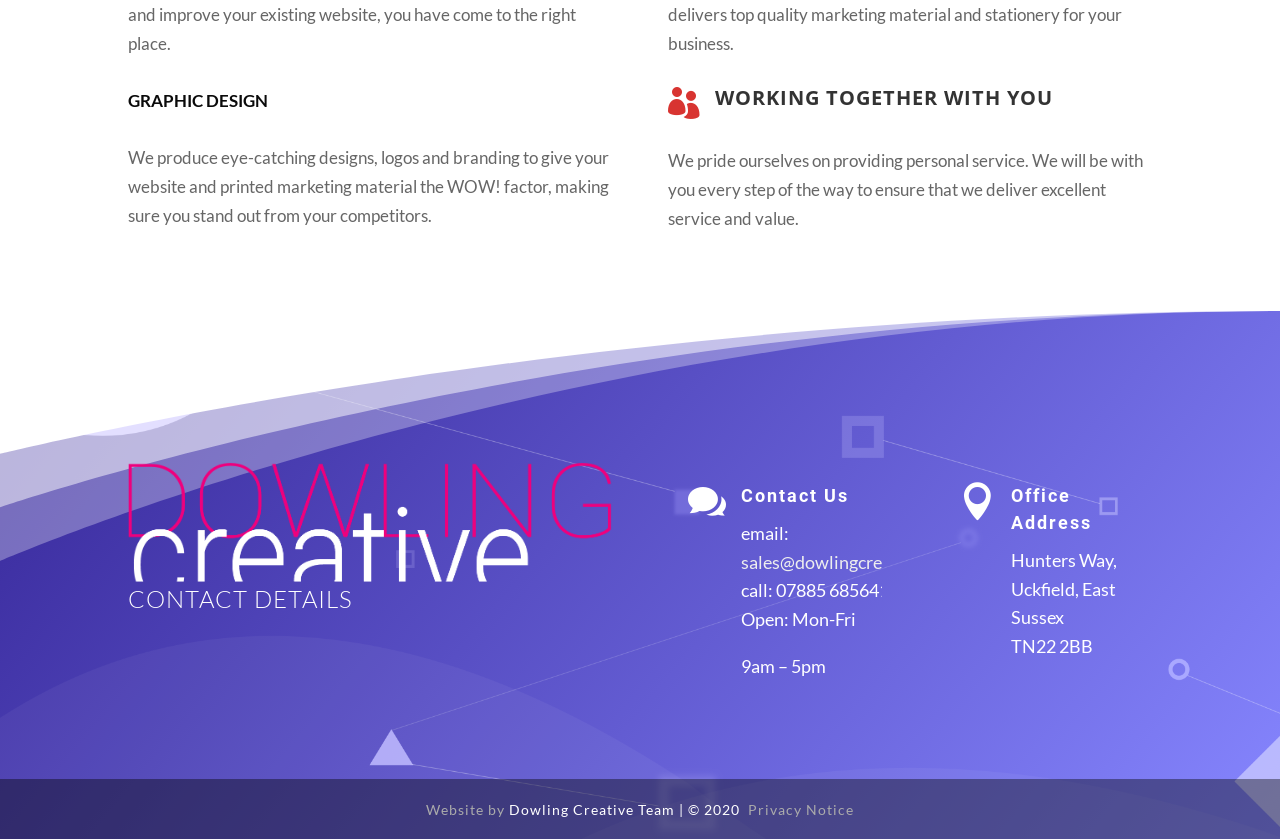Find the bounding box coordinates for the HTML element described as: "07885 685641". The coordinates should consist of four float values between 0 and 1, i.e., [left, top, right, bottom].

[0.606, 0.691, 0.695, 0.717]